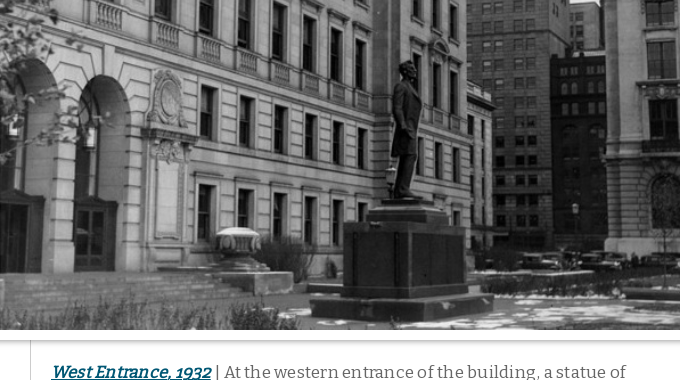What is the statue dressed in?
Please respond to the question with a detailed and well-explained answer.

The caption describes the statue as 'dressed in formal attire', which suggests that the statue is wearing formal clothing, likely a suit or a dress.